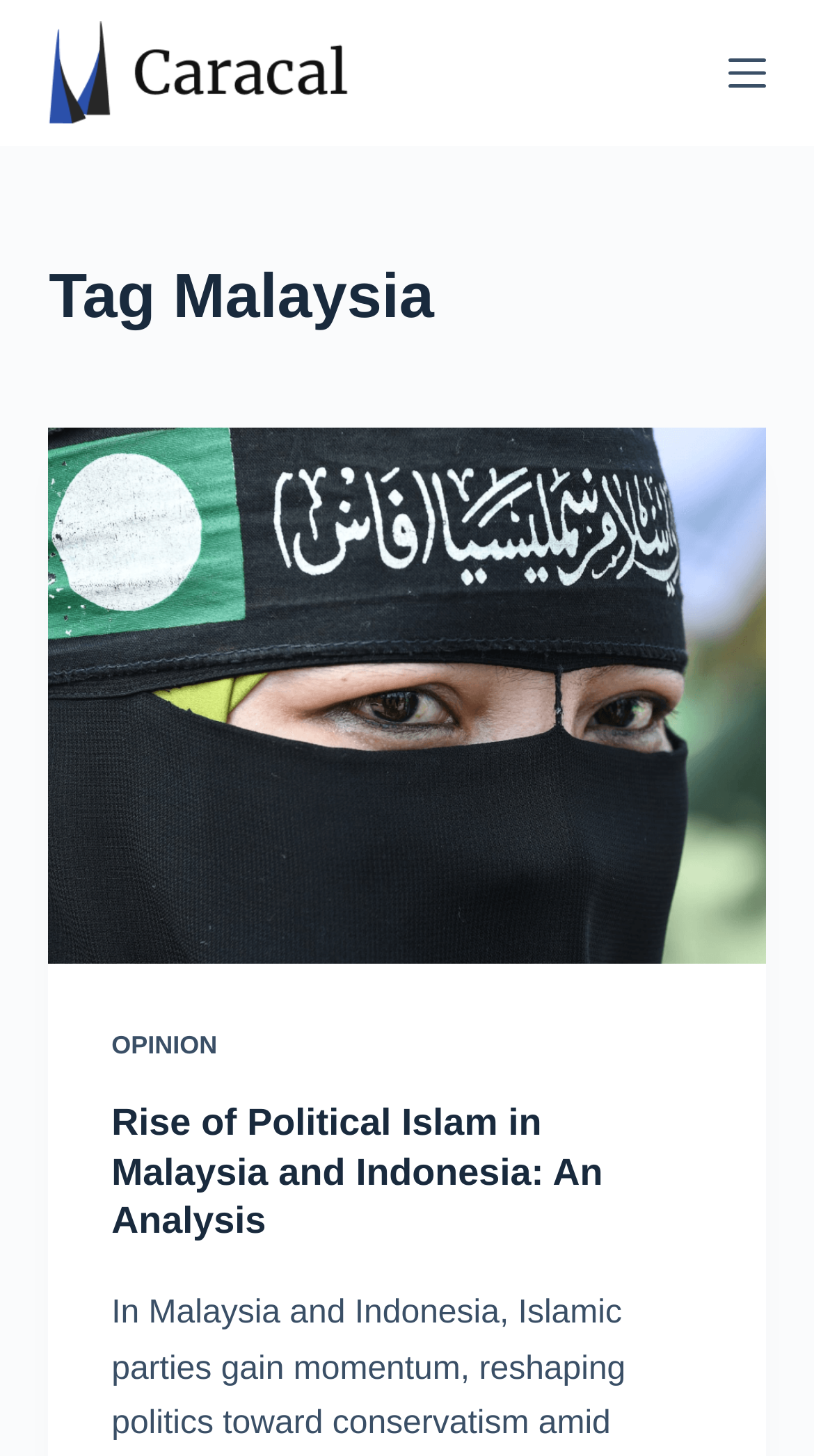Locate the bounding box coordinates of the UI element described by: "Skip to content". Provide the coordinates as four float numbers between 0 and 1, formatted as [left, top, right, bottom].

[0.0, 0.0, 0.103, 0.029]